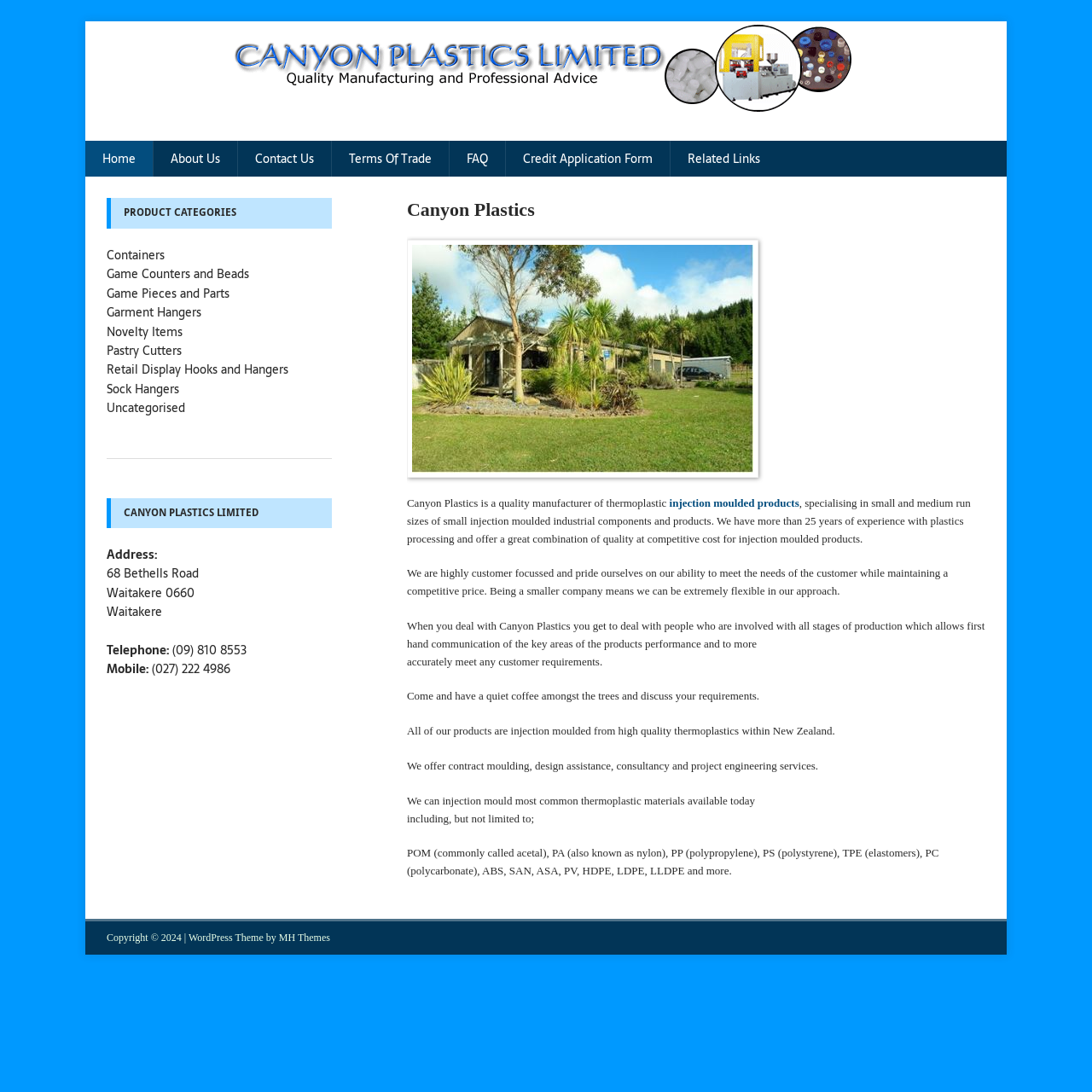What is the address of the company?
Please provide a comprehensive answer based on the details in the screenshot.

The address of the company is mentioned in the 'CANYON PLASTICS LIMITED' section, which is '68 Bethells Road, Waitakere 0660'.